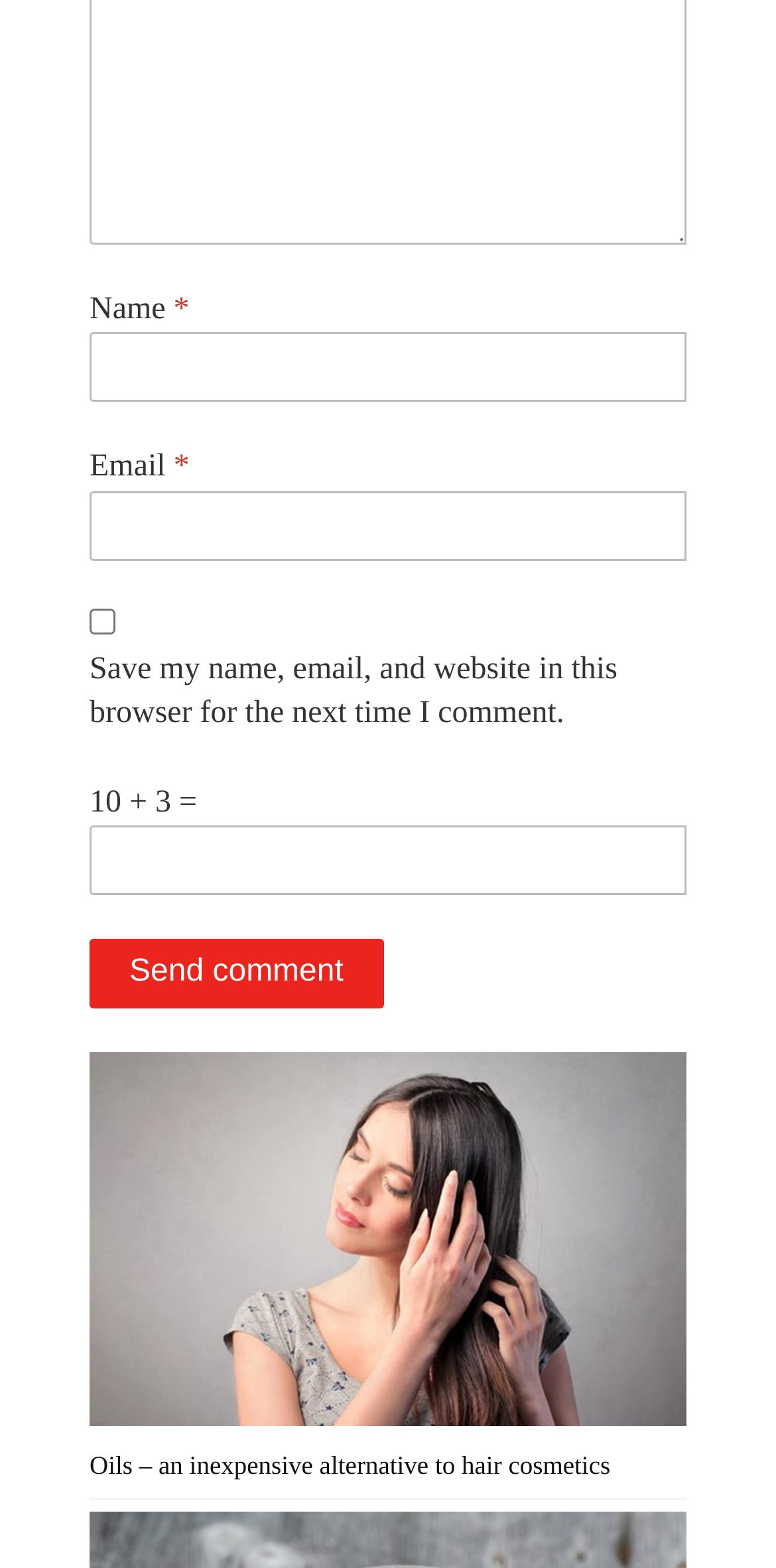Given the description parent_node: Name * name="author", predict the bounding box coordinates of the UI element. Ensure the coordinates are in the format (top-left x, top-left y, bottom-right x, bottom-right y) and all values are between 0 and 1.

[0.115, 0.212, 0.885, 0.257]